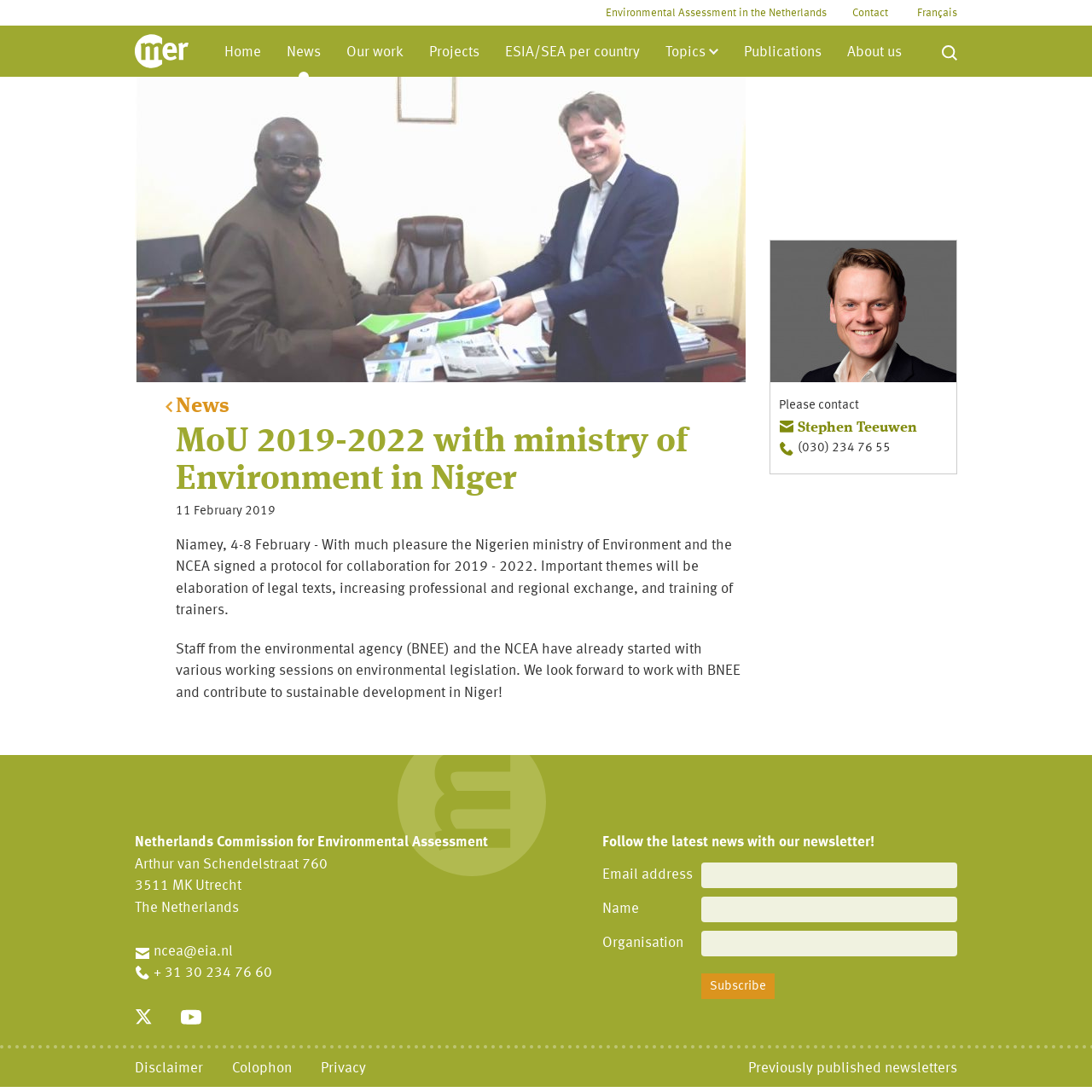Based on the image, provide a detailed response to the question:
What is the address of the Netherlands Commission for Environmental Assessment?

The address of the Netherlands Commission for Environmental Assessment is provided at the bottom of the webpage, which is Arthur van Schendelstraat 760, 3511 MK Utrecht, The Netherlands.